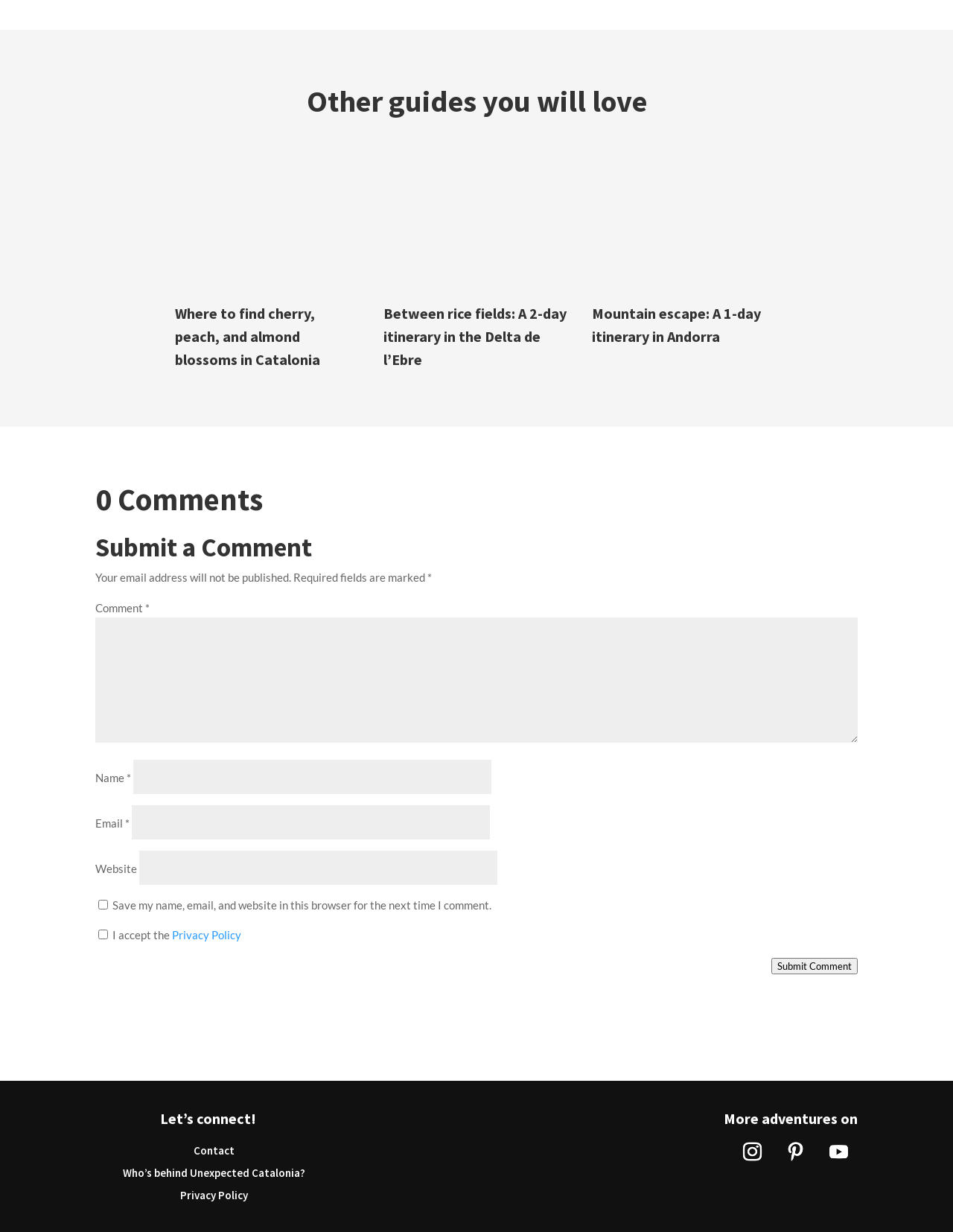Could you highlight the region that needs to be clicked to execute the instruction: "Submit a comment"?

[0.1, 0.434, 0.9, 0.461]